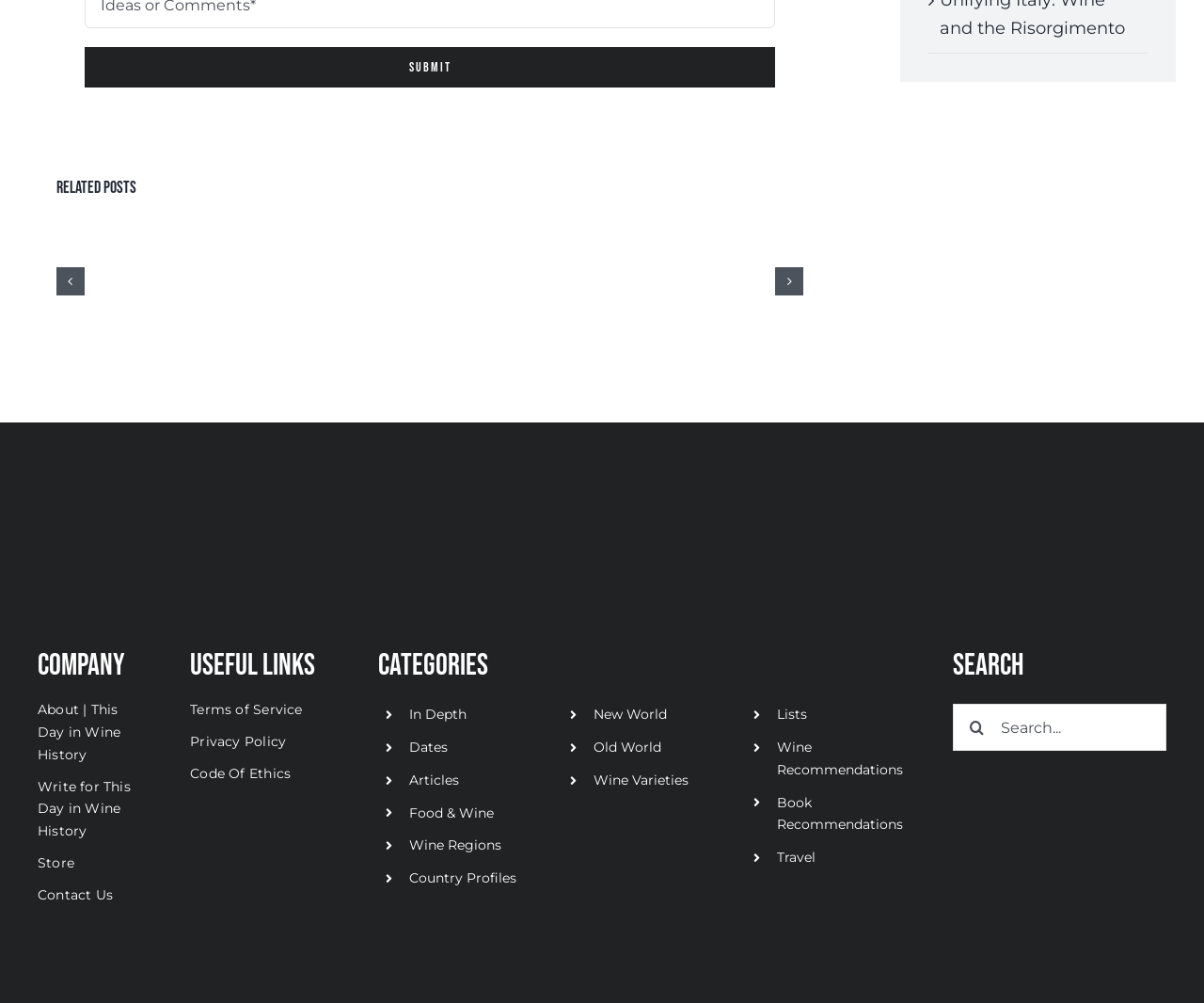What is the purpose of the button 'SUBMIT'?
Look at the image and respond with a one-word or short-phrase answer.

To submit a form